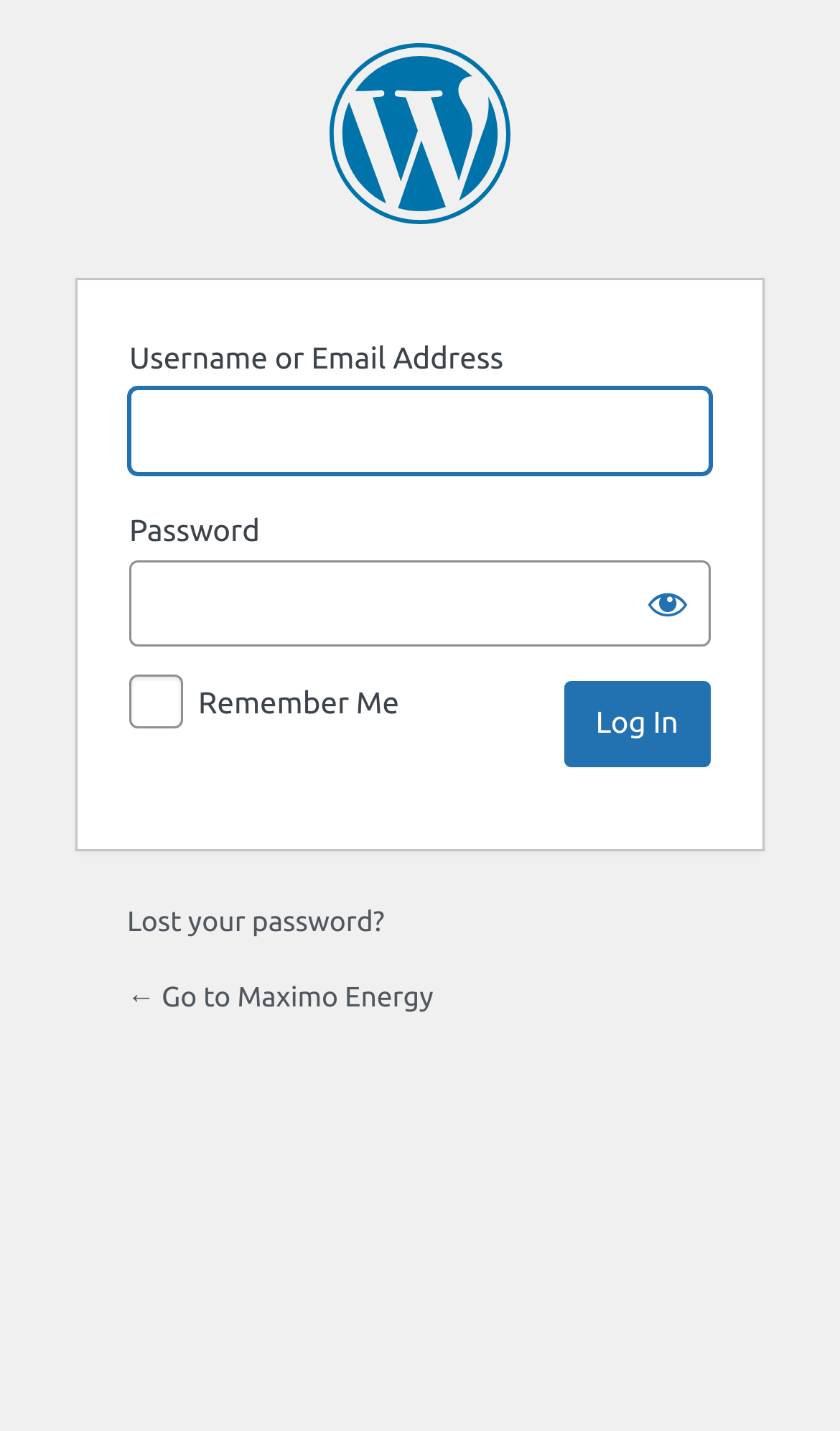Answer this question using a single word or a brief phrase:
How many input fields are there?

2